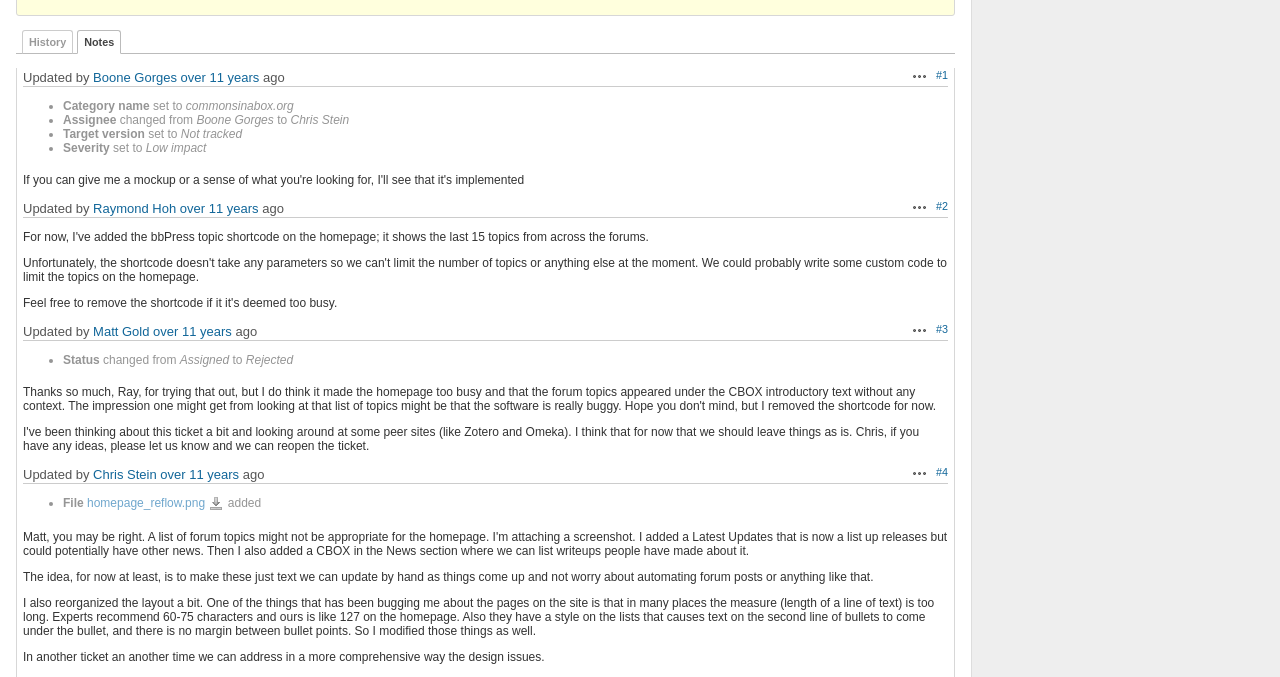Given the element description over 11 years, identify the bounding box coordinates for the UI element on the webpage screenshot. The format should be (top-left x, top-left y, bottom-right x, bottom-right y), with values between 0 and 1.

[0.141, 0.103, 0.203, 0.126]